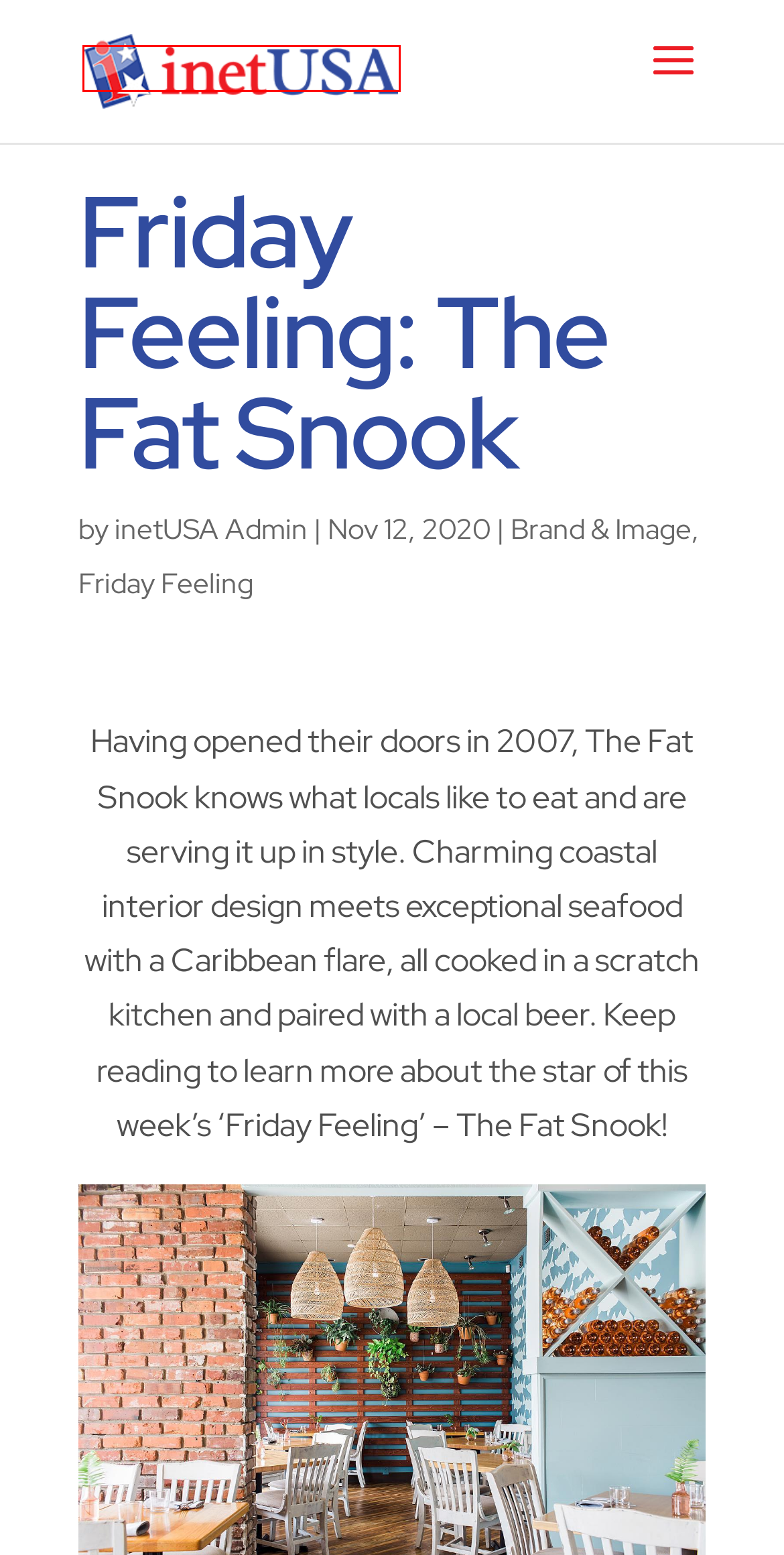A screenshot of a webpage is provided, featuring a red bounding box around a specific UI element. Identify the webpage description that most accurately reflects the new webpage after interacting with the selected element. Here are the candidates:
A. inetUSA Admin | inetUSA
B. 10 Ways to Promote Your Business's Holiday Specials! | inetUSA
C. Friday Feeling: Djon's Village Market | inetUSA
D. Digital Marketing | inetUSA
E. Welcome to inetUSA - Your Printing & Marketing Team!
F. Targeted Direct Mail | inetUSA
G. June 13, 2024 | inetUSA
H. Brand & Image | inetUSA

E